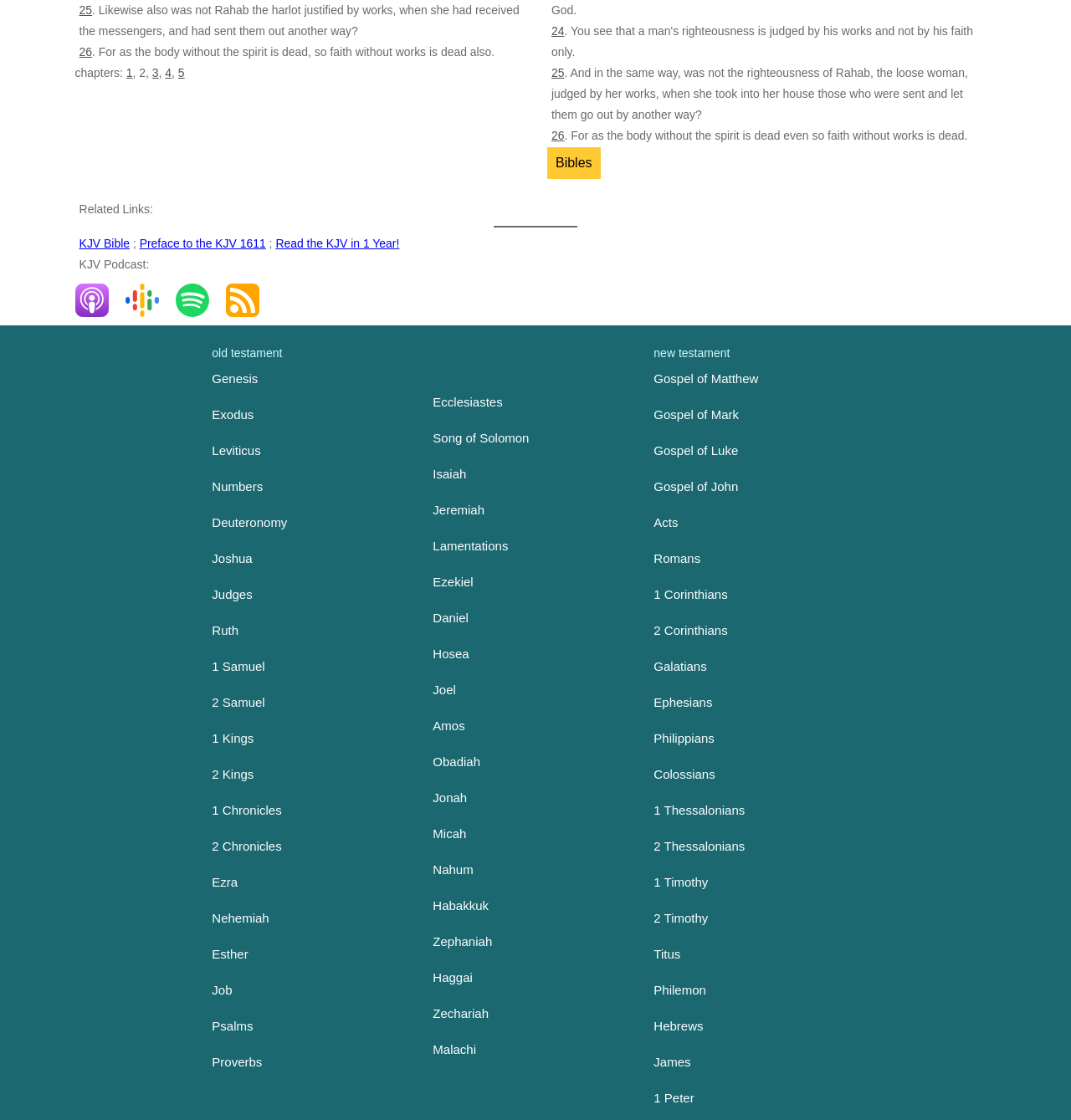What is the purpose of the links at the top?
Please respond to the question thoroughly and include all relevant details.

The links at the top, such as '1', '2', '3', etc., are likely used for navigation between different chapters or sections of the book, allowing users to easily access specific parts of the content.